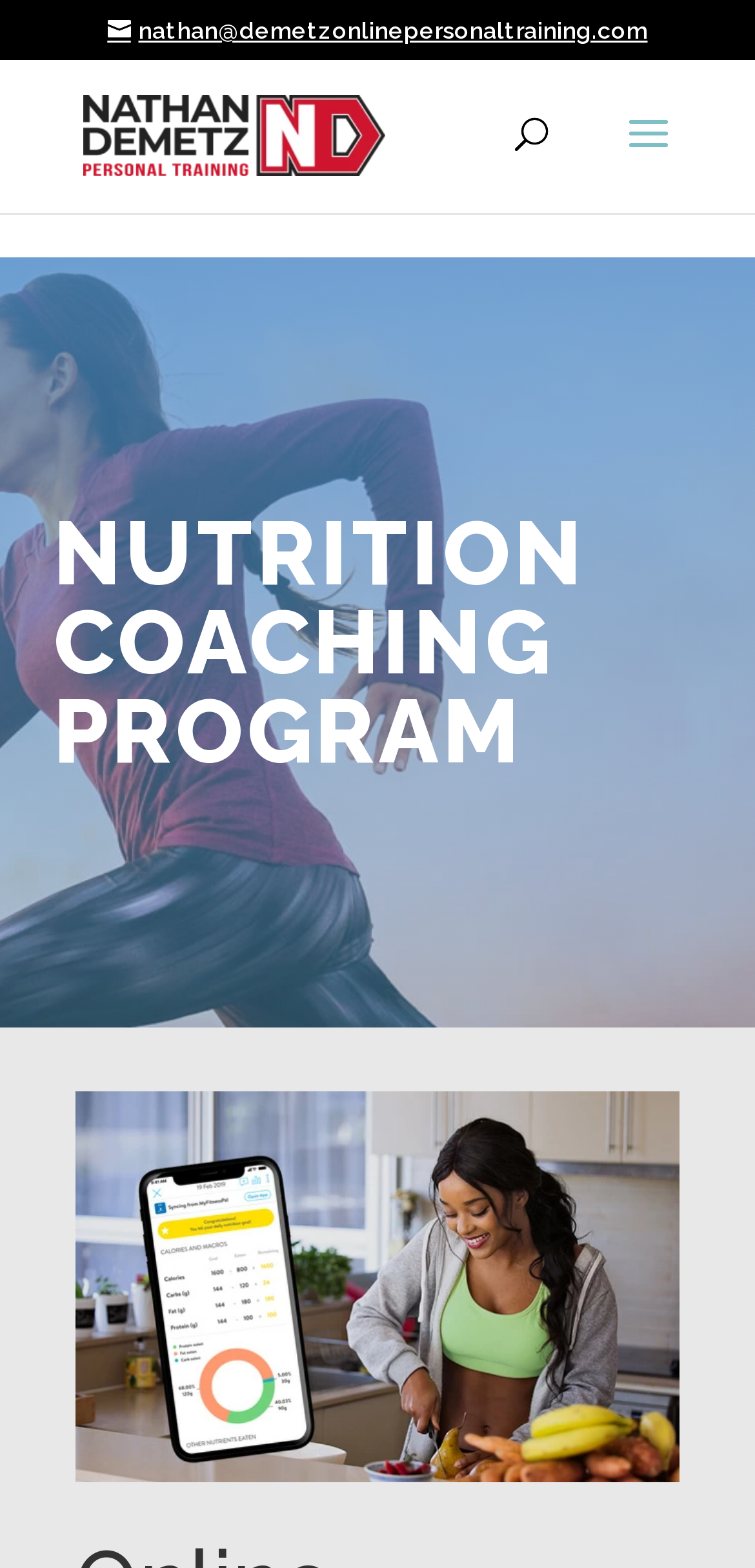Please find the top heading of the webpage and generate its text.

NUTRITION COACHING PROGRAM